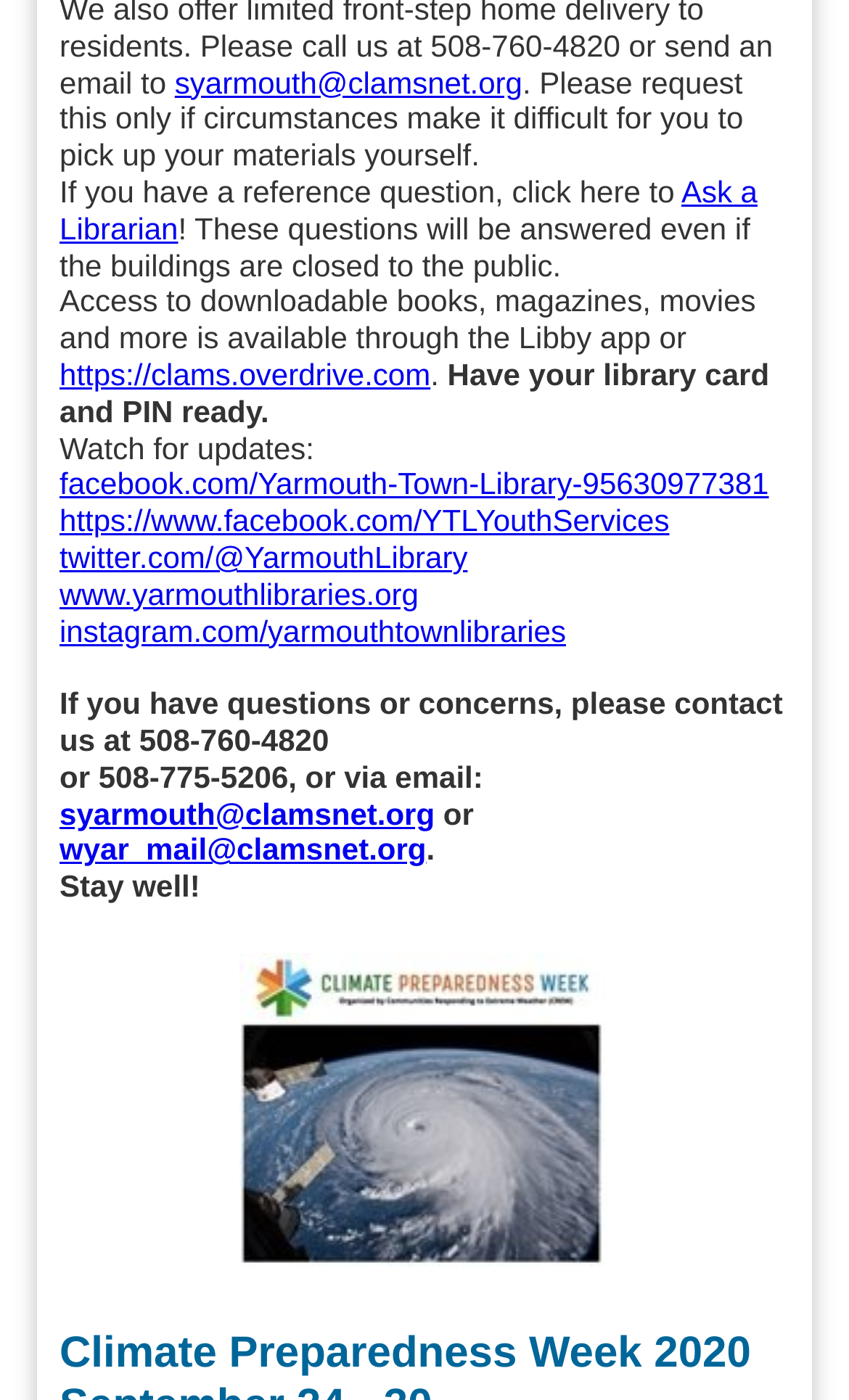What is the purpose of the 'Ask a Librarian' link?
Please answer the question with a detailed response using the information from the screenshot.

I found the purpose of the link by reading the surrounding static text elements. The text 'If you have a reference question, click here to' suggests that the link is for asking reference questions.